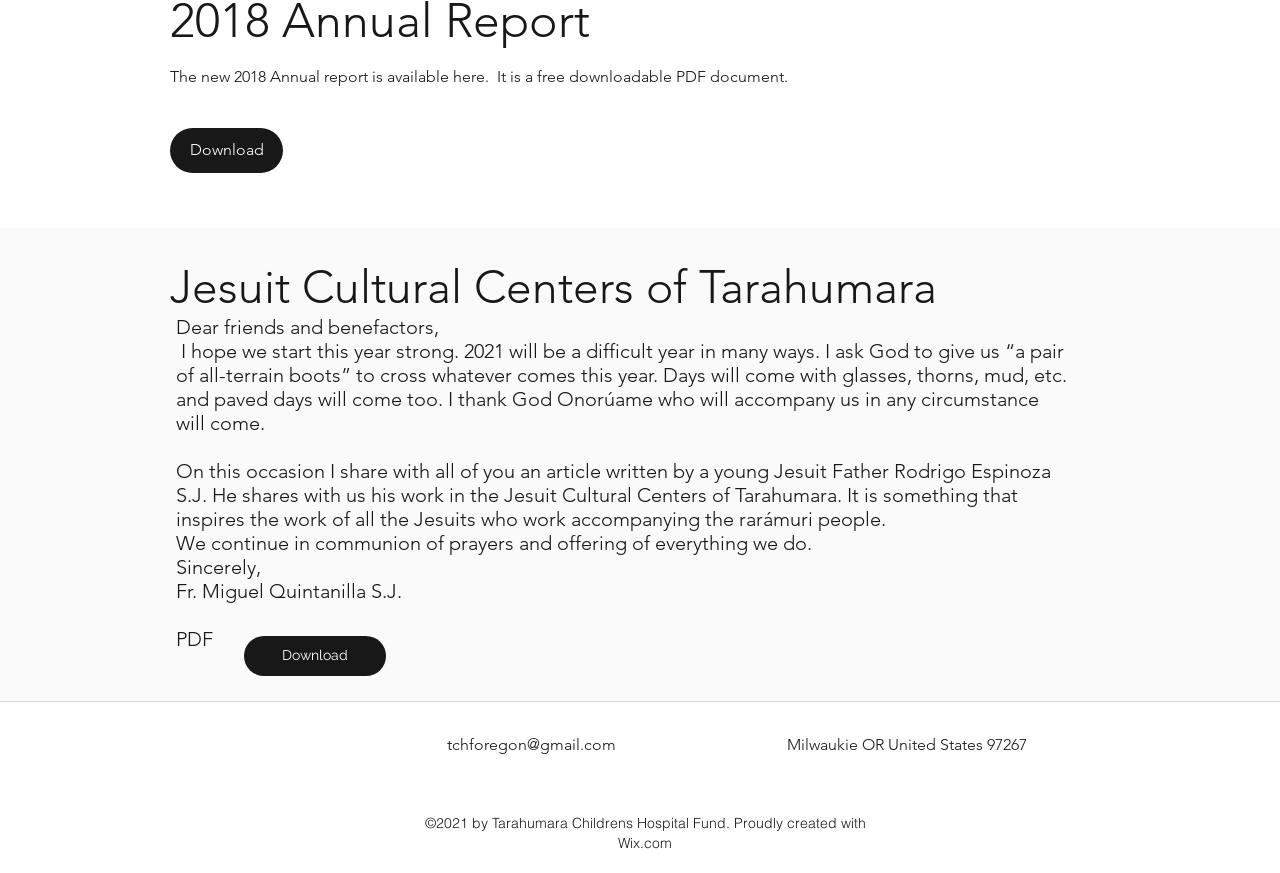Provide a brief response to the question below using a single word or phrase: 
What is the name of the cultural center mentioned?

Jesuit Cultural Centers of Tarahumara